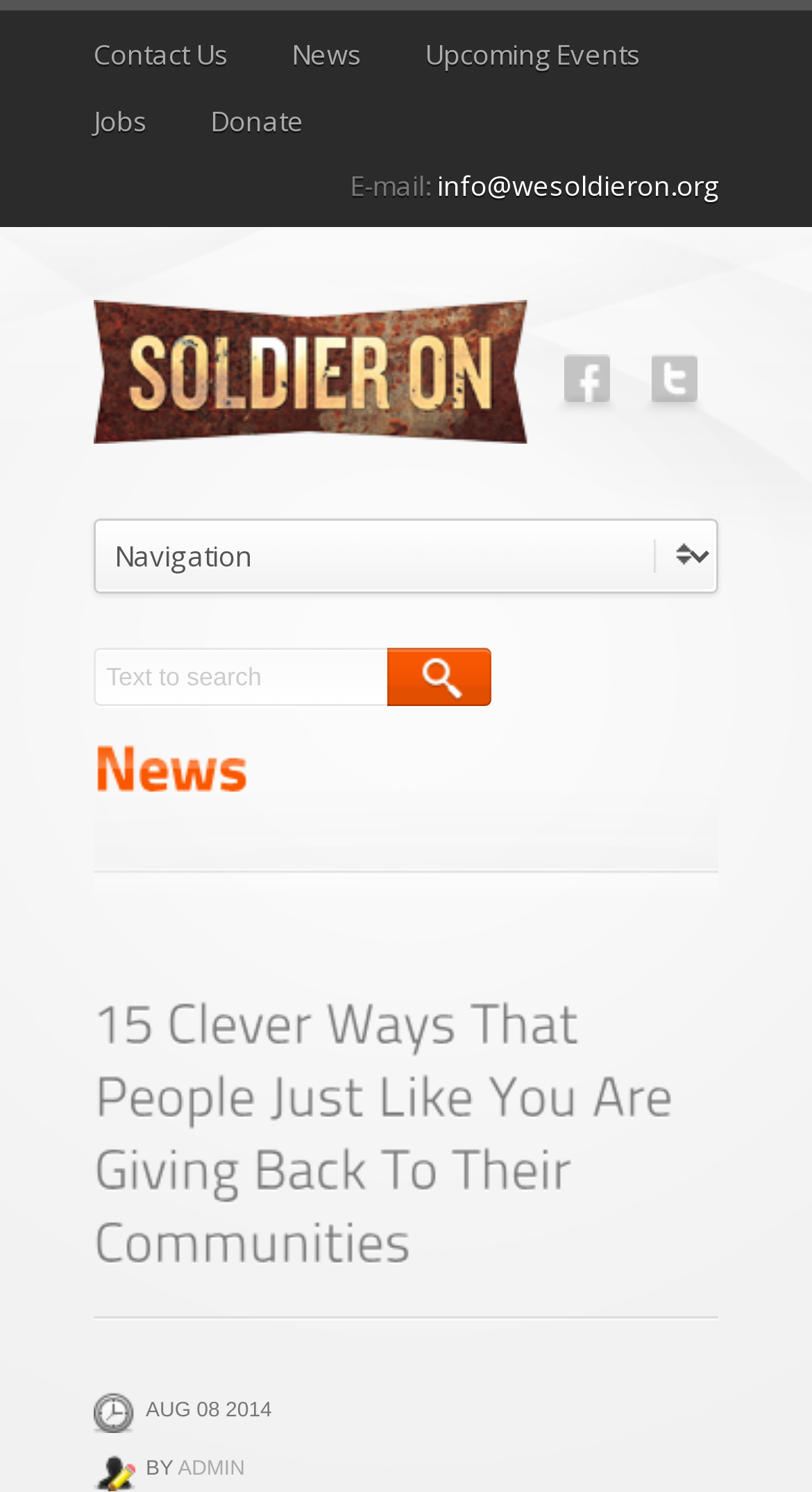Identify the bounding box coordinates for the element that needs to be clicked to fulfill this instruction: "Check the Facebook page". Provide the coordinates in the format of four float numbers between 0 and 1: [left, top, right, bottom].

[0.677, 0.229, 0.769, 0.278]